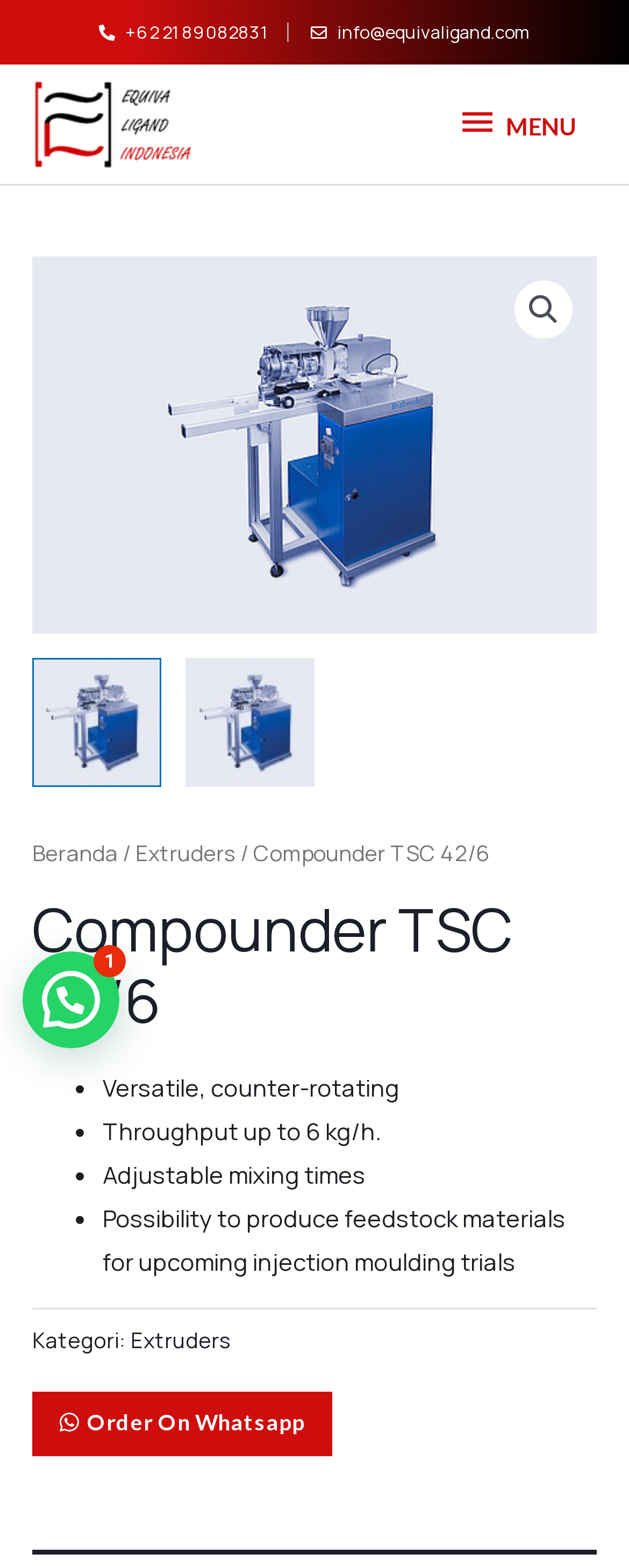Identify the bounding box coordinates of the region that needs to be clicked to carry out this instruction: "Open the menu". Provide these coordinates as four float numbers ranging from 0 to 1, i.e., [left, top, right, bottom].

[0.695, 0.053, 0.949, 0.106]